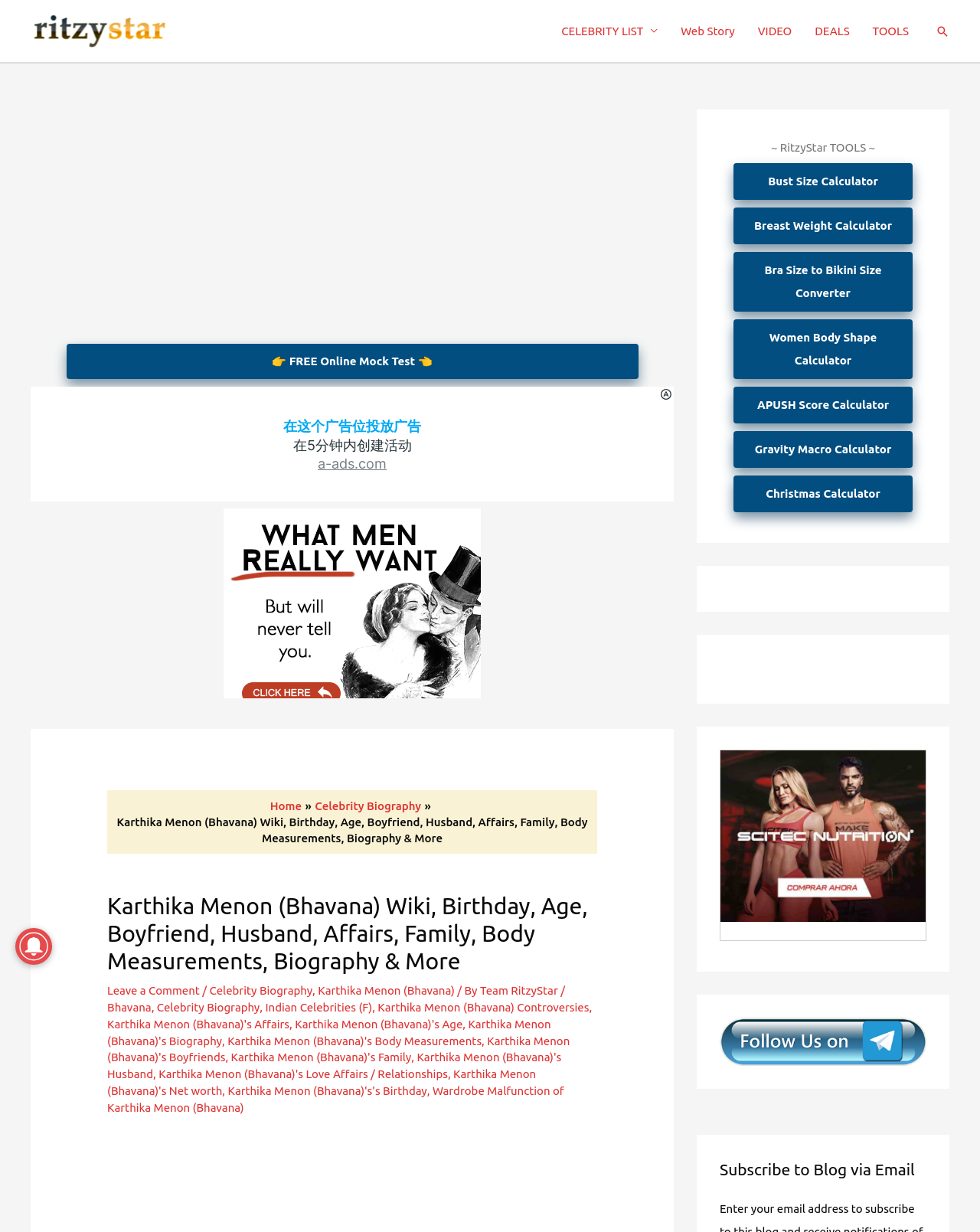Using the description: "Karthika Menon (Bhavana)'s Body Measurements", identify the bounding box of the corresponding UI element in the screenshot.

[0.232, 0.647, 0.491, 0.657]